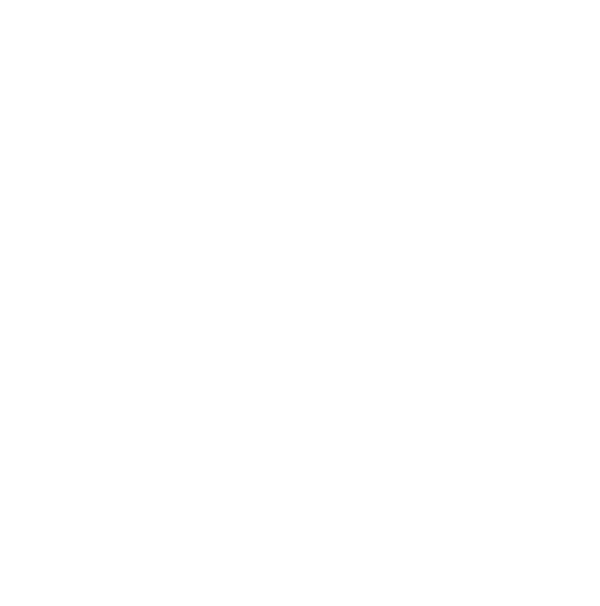Please give a concise answer to this question using a single word or phrase: 
Is the cricket tennis ball suitable for outdoor sports?

Yes